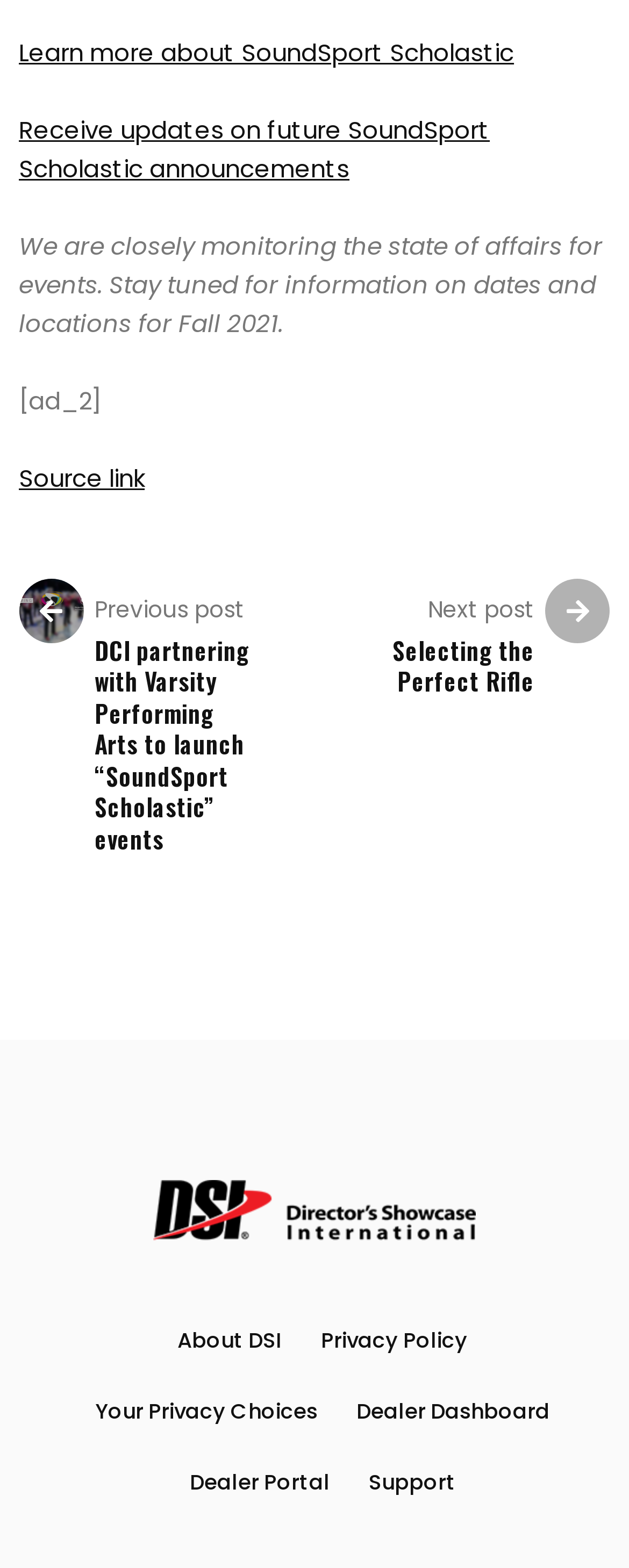Pinpoint the bounding box coordinates of the clickable element needed to complete the instruction: "Learn more about SoundSport Scholastic". The coordinates should be provided as four float numbers between 0 and 1: [left, top, right, bottom].

[0.03, 0.022, 0.817, 0.044]